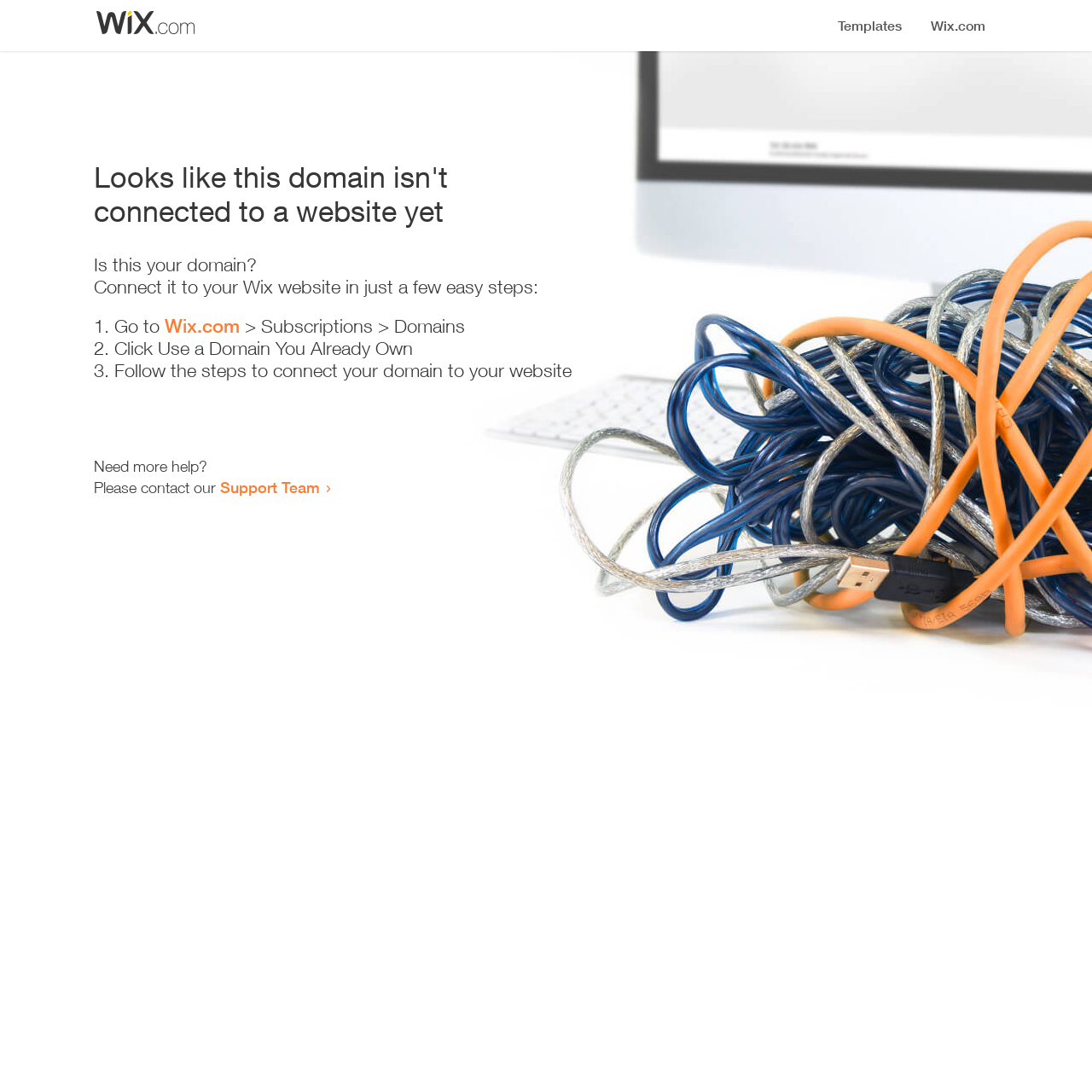What is the purpose of this webpage?
Please answer the question as detailed as possible.

Based on the content of the webpage, it appears that the purpose is to guide users through the process of connecting their domain to their Wix website, providing a series of steps to follow.